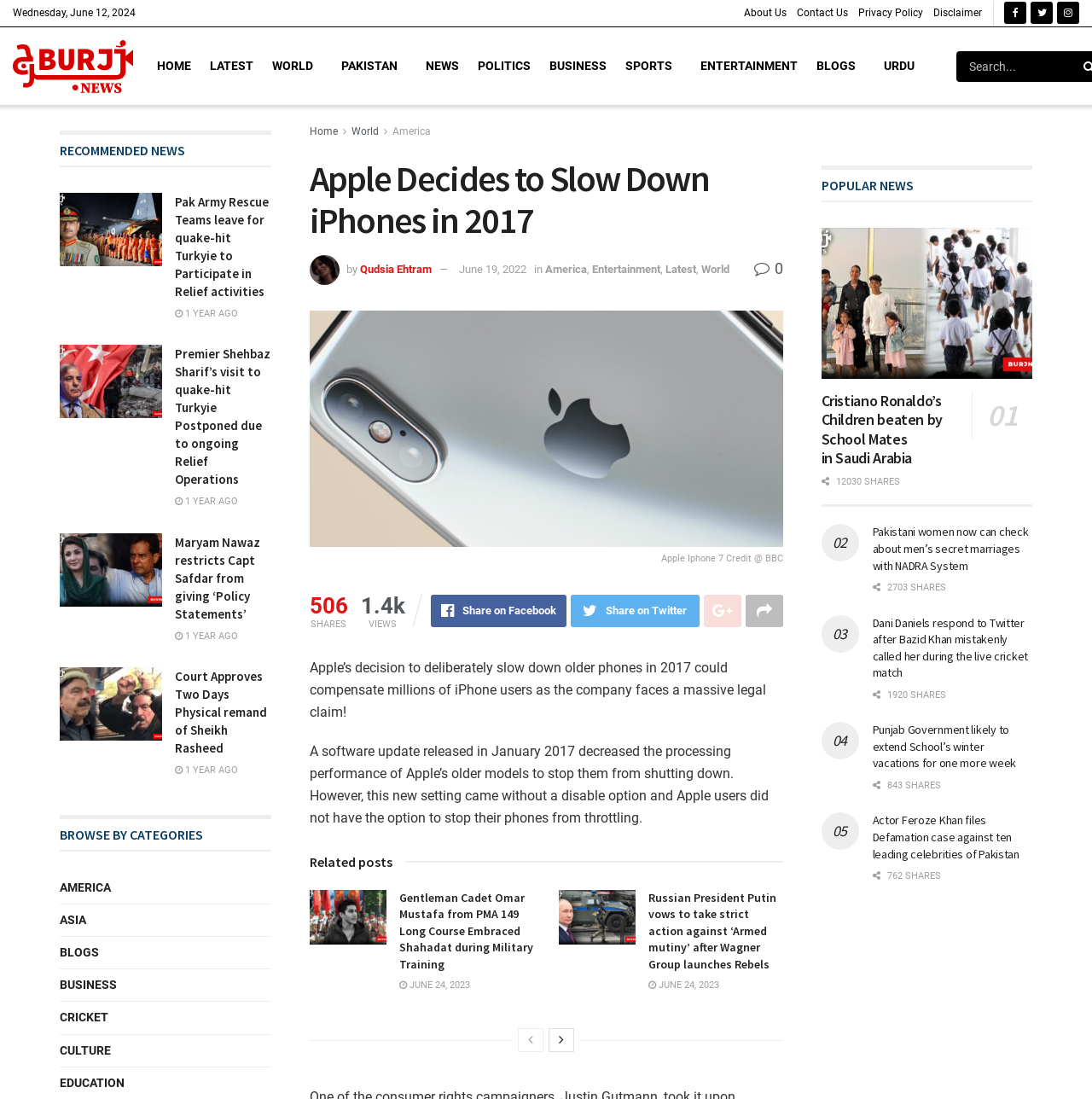What is the topic of the article?
Provide a thorough and detailed answer to the question.

The topic of the article can be inferred from the heading 'Apple Decides to Slow Down iPhones in 2017' and the content of the article which discusses Apple's decision to slow down older iPhones.